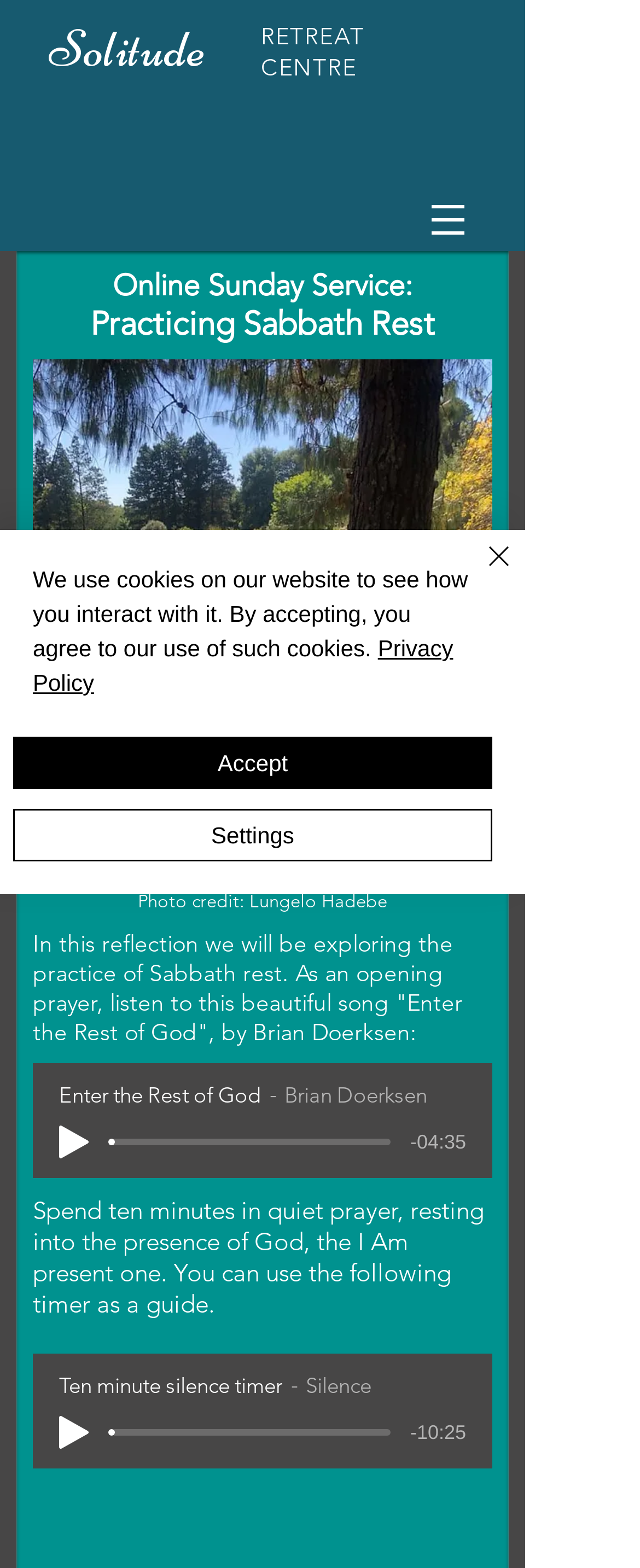Determine the bounding box coordinates of the element that should be clicked to execute the following command: "Start the ten minute silence timer".

[0.092, 0.903, 0.138, 0.924]